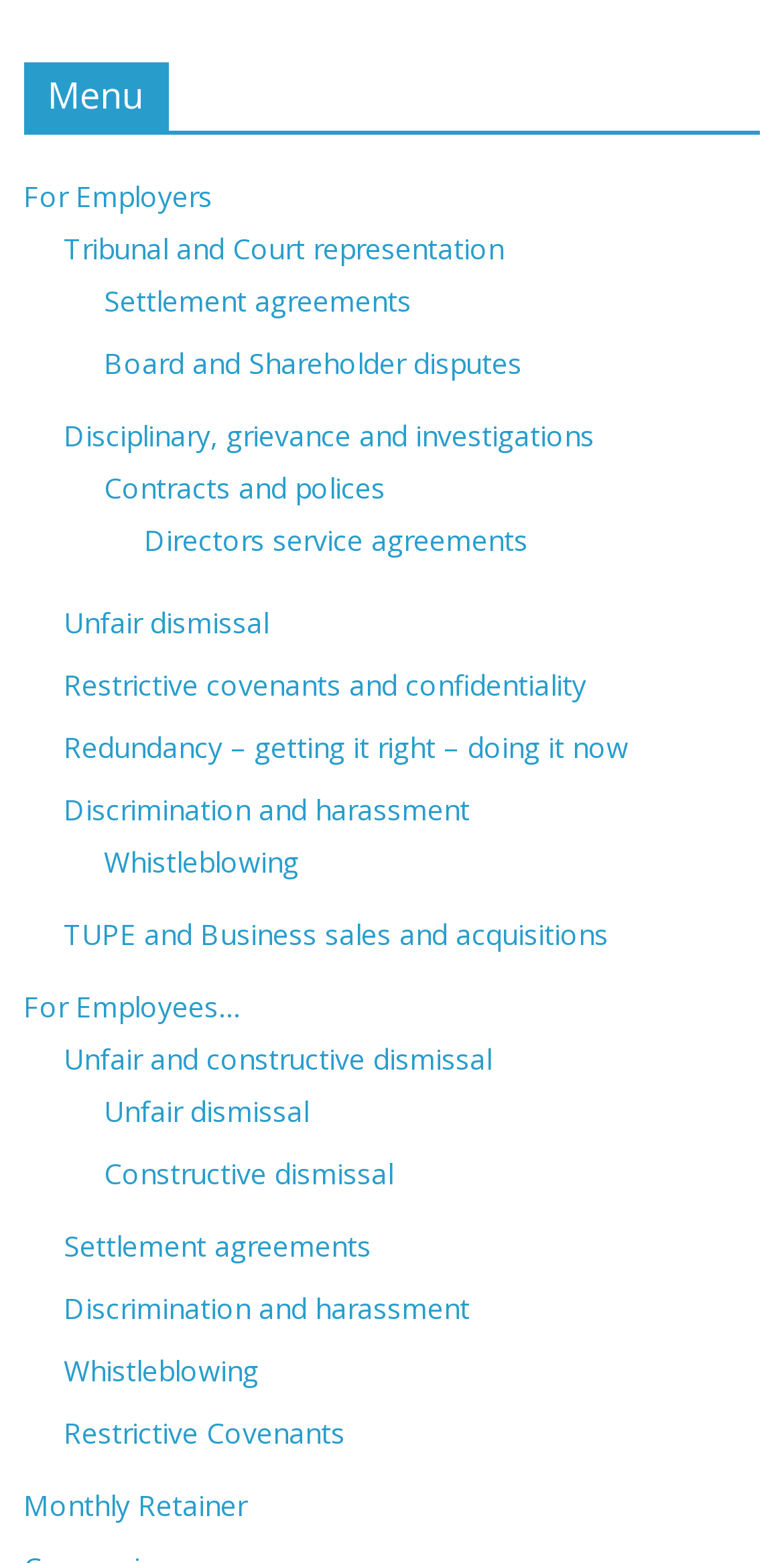Give a concise answer using one word or a phrase to the following question:
How many times does the term 'Unfair dismissal' appear on the webpage?

2